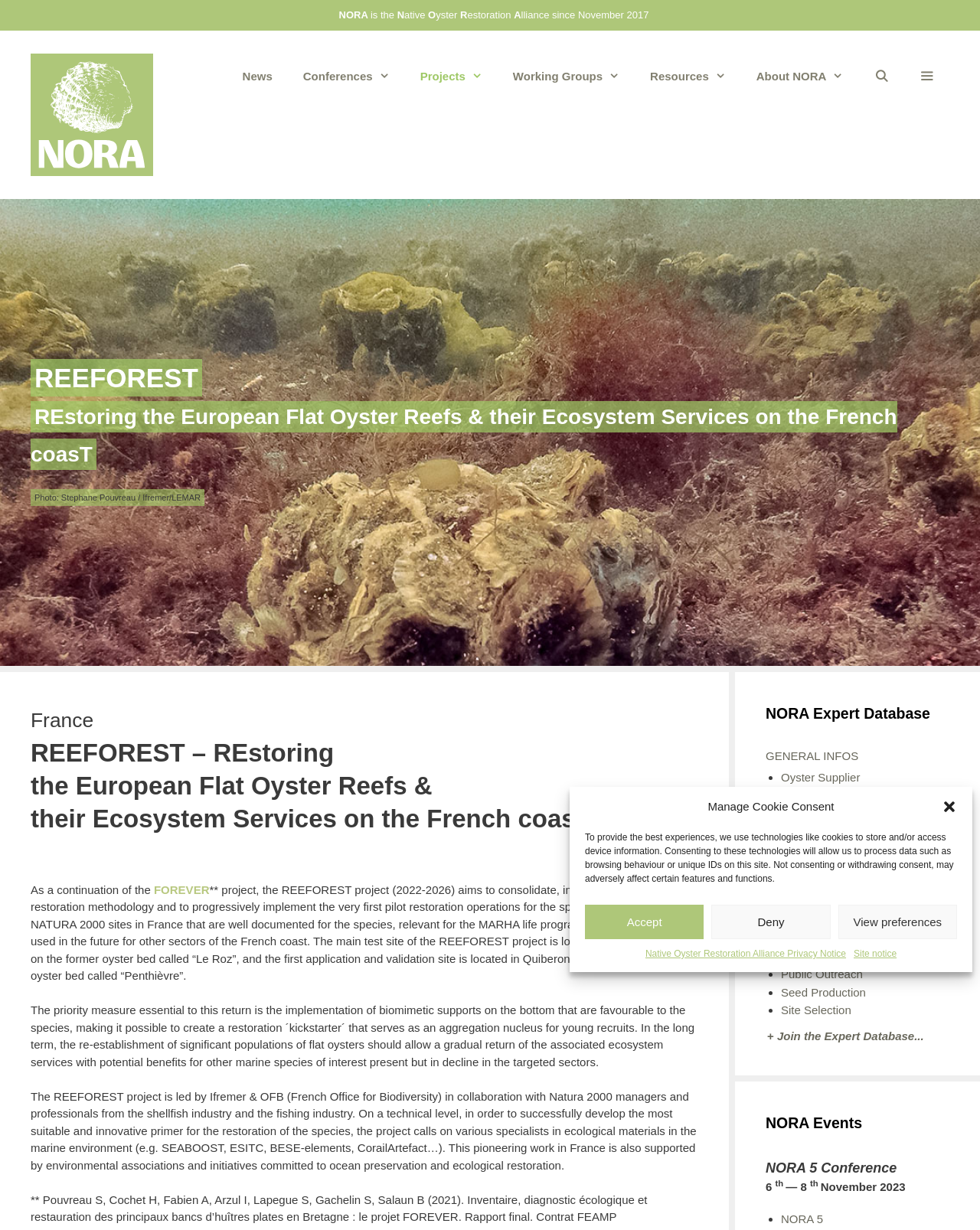Please locate the bounding box coordinates of the element that should be clicked to achieve the given instruction: "Click the 'REEFOREST' link".

[0.379, 0.346, 0.527, 0.368]